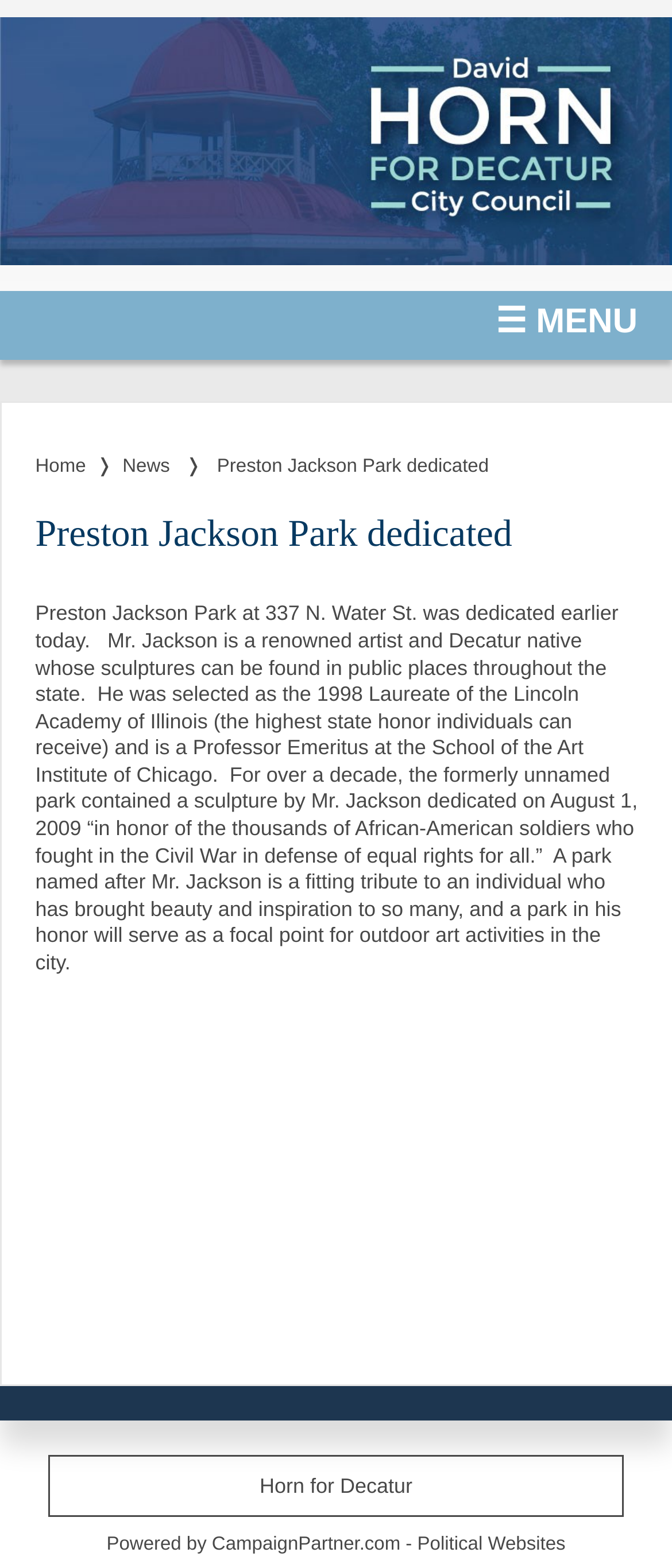Extract the text of the main heading from the webpage.

Preston Jackson Park dedicated